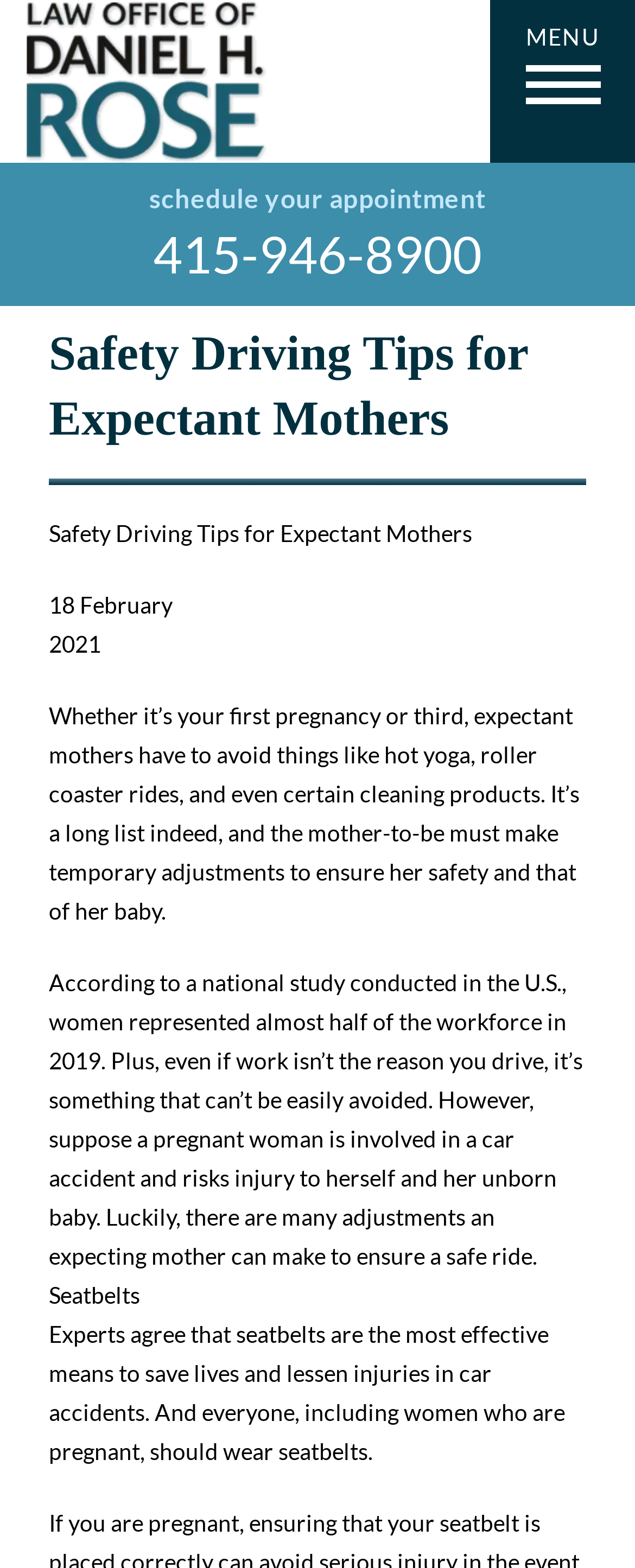What is the main topic of the article?
Please use the image to provide an in-depth answer to the question.

The main topic of the article can be determined by reading the heading of the webpage, which is 'Safety Driving Tips for Expectant Mothers', and also by reading the introductory paragraph that discusses the importance of safety driving for expectant mothers.